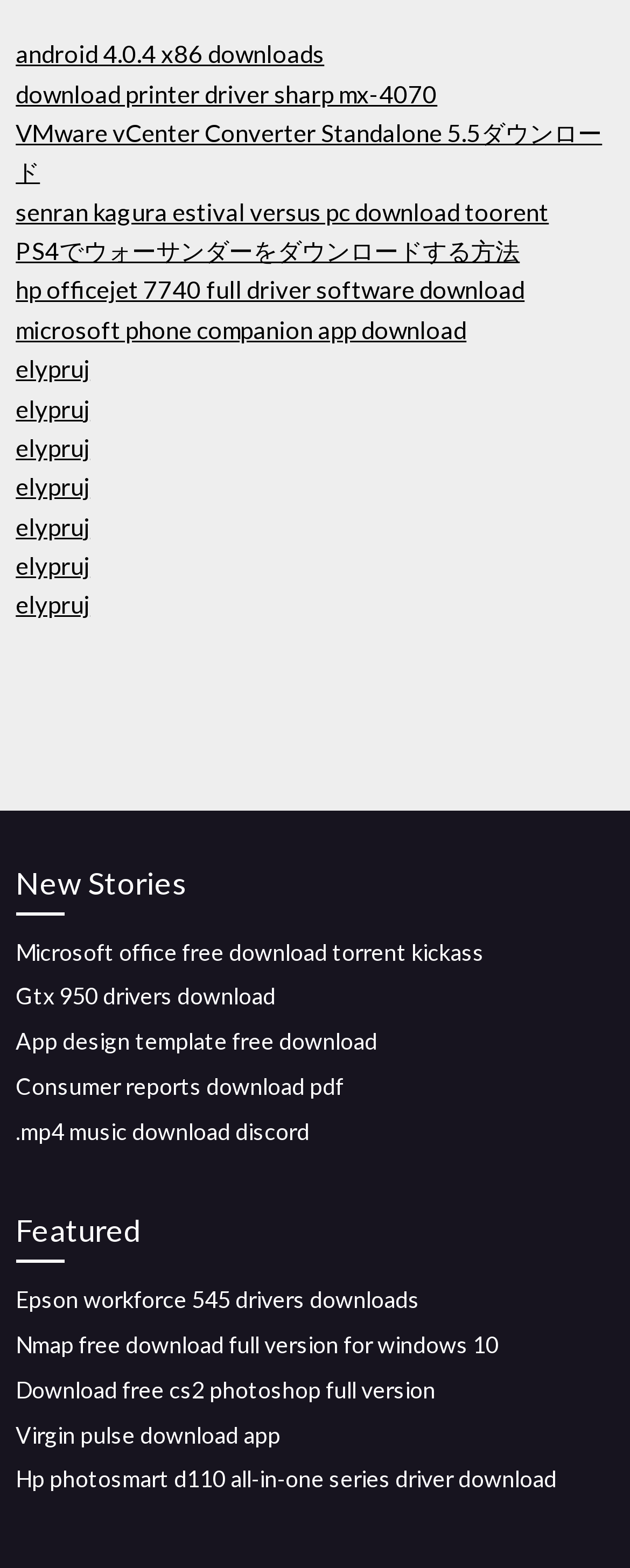Locate the bounding box coordinates of the clickable region necessary to complete the following instruction: "Check BREAKING NEWS". Provide the coordinates in the format of four float numbers between 0 and 1, i.e., [left, top, right, bottom].

None